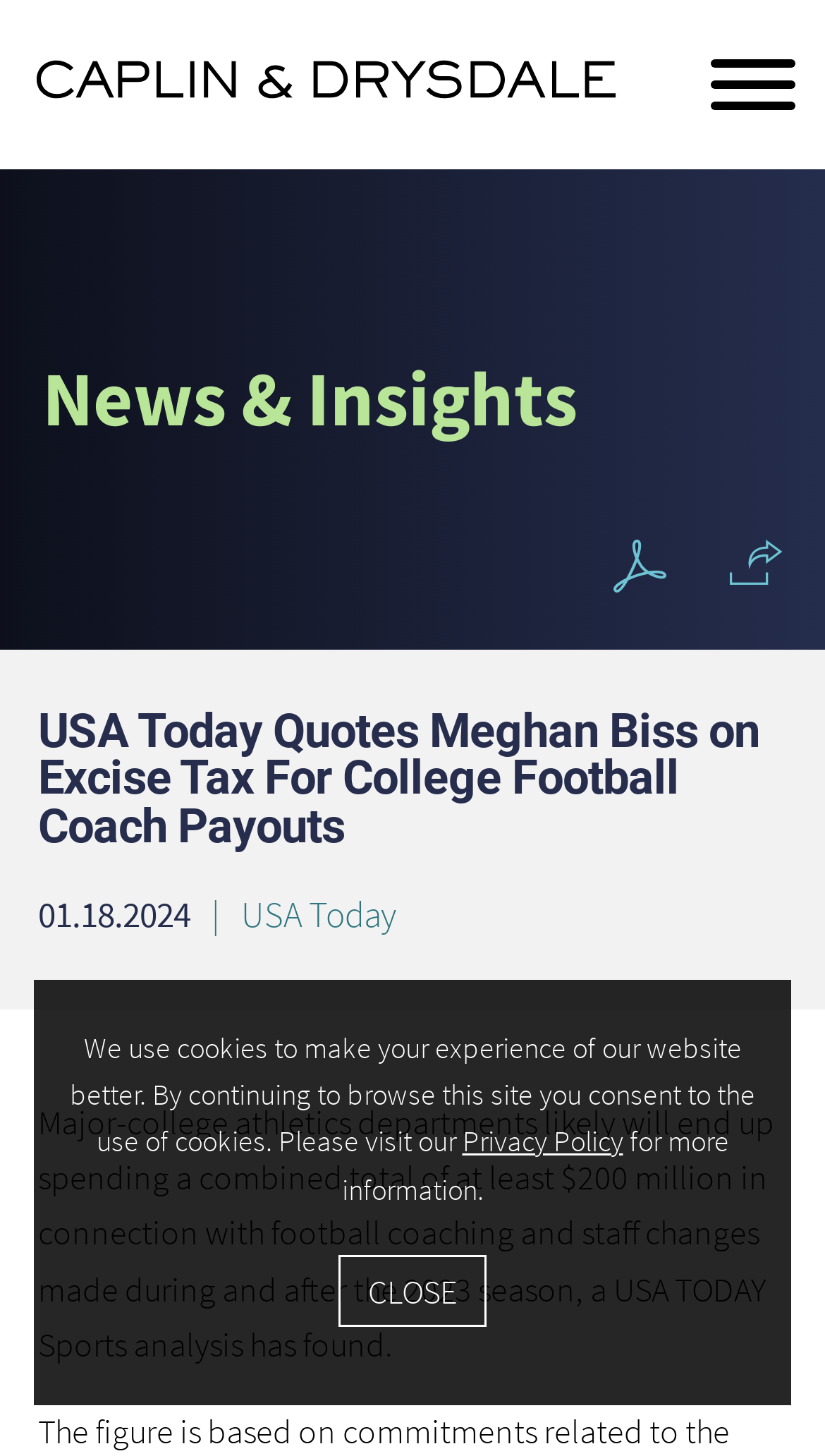Please answer the following question using a single word or phrase: 
How many links are there in the main menu?

2